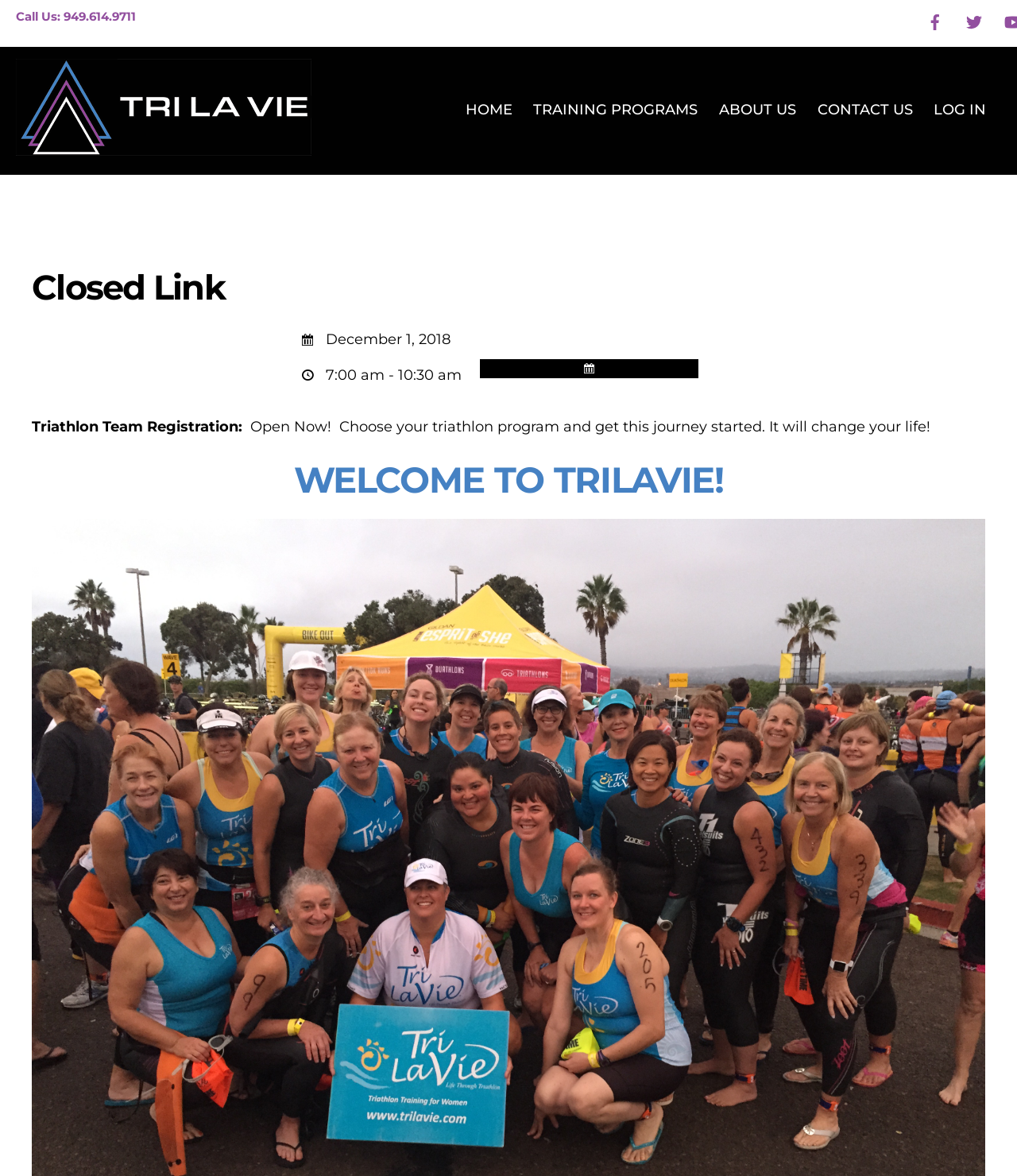Illustrate the webpage with a detailed description.

The webpage is about TriLaVie, Orange County's largest triathlon team, and it appears to be a registration page for a triathlon program. At the top left corner, there is a link to call the team at 949.614.9711. Next to it, there are social media links to Facebook and Twitter, each with an accompanying icon. 

On the top center, the TriLaVie logo is displayed, which is also a link. Below it, there is a navigation menu with links to HOME, TRAINING PROGRAMS, ABOUT US, CONTACT US, and LOG IN. 

The main content of the page is divided into two sections. The first section has a heading "Triathlon Team Registration:" followed by a brief description "Open Now! Choose your triathlon program and get this journey started. It will change your life!" 

Below this section, there is a heading "WELCOME TO TRILAVIE!" which seems to be a welcome message to the team's website. On the right side of this section, there is a button with an icon, possibly a registration or submission button. 

At the bottom right corner, there is a "Back To Top" link.